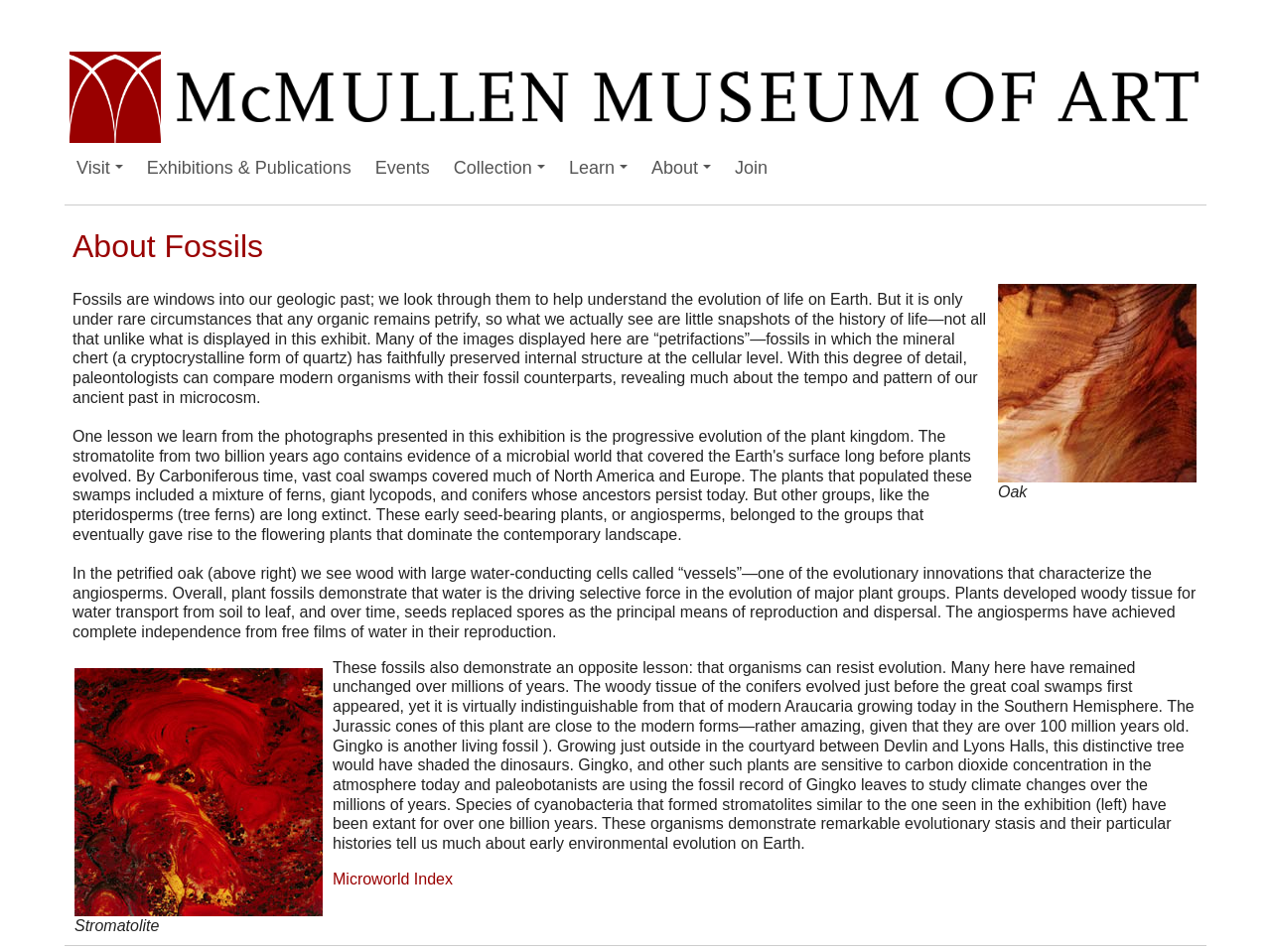Write an exhaustive caption that covers the webpage's main aspects.

The webpage is about the McMullen Museum of Art, with a prominent logo at the top left corner featuring the text "McMullen" alongside an image. To the right of the logo, the full name "McMullen Museum of Art" is displayed as a link. Below the logo, there are several navigation links, including "+ Visit", "Exhibitions & Publications", "Events", "+ Collection", "+ Learn", "+ About", and "Join", arranged horizontally.

The main content of the page is focused on an exhibit about fossils, with a heading "About Fossils" at the top. Below the heading, there is a large illustration image that takes up most of the width of the page. To the right of the image, there is a block of text that discusses fossils as windows into the geologic past, explaining how they are formed and what they can reveal about the evolution of life on Earth.

Below the text, there is another image of a petrified oak, with a description to the right of the image explaining the evolutionary innovations of angiosperms. Further down, there is another block of text that discusses how some organisms have resisted evolution, with examples of fossils that have remained unchanged over millions of years.

To the left of the text, there is an image of a stromatolite, and below it, there is a link to the "Microworld Index". The page is divided into sections by horizontal separator lines, with the main content area taking up most of the page.